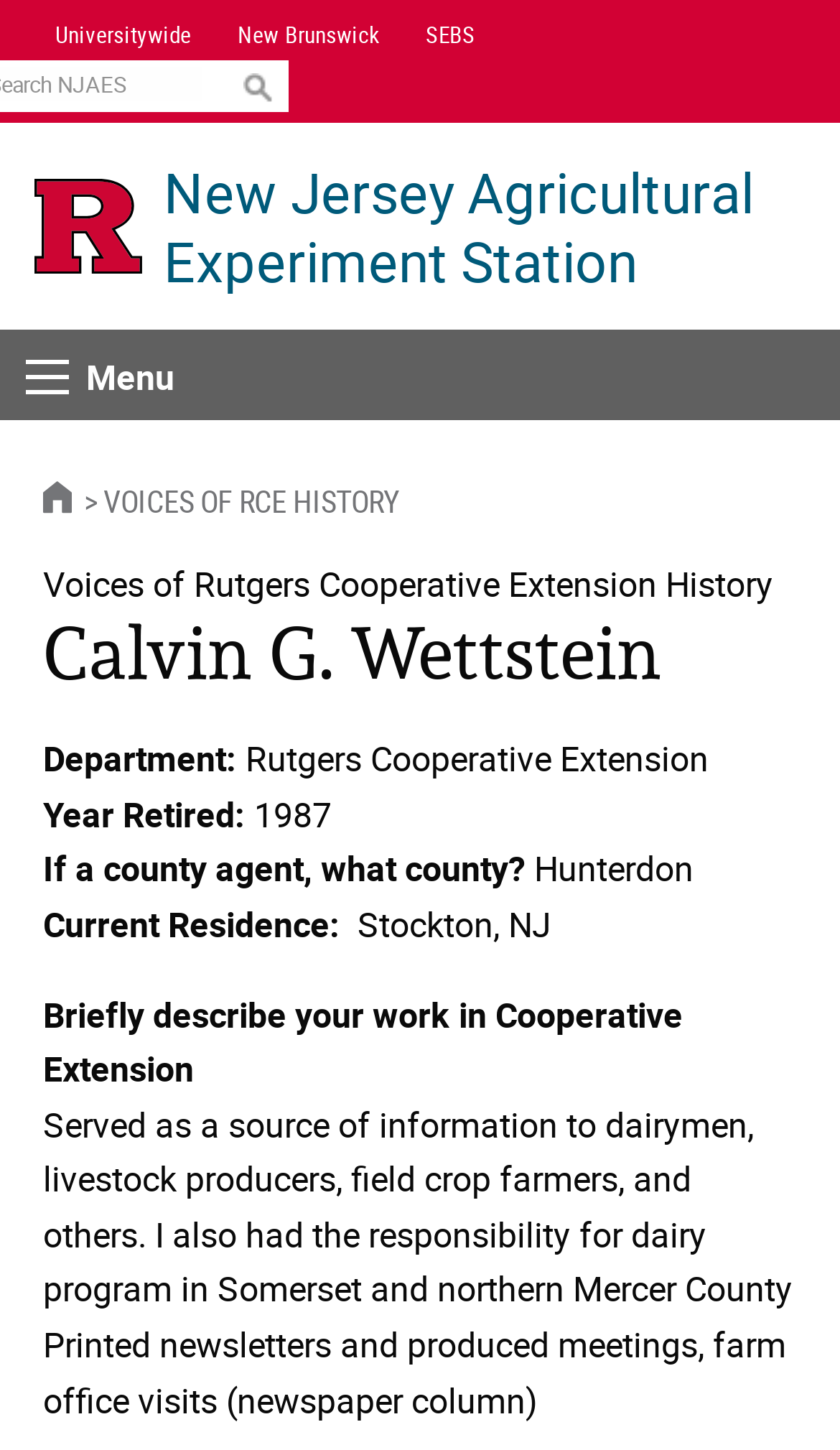Specify the bounding box coordinates for the region that must be clicked to perform the given instruction: "Search".

[0.289, 0.051, 0.33, 0.074]